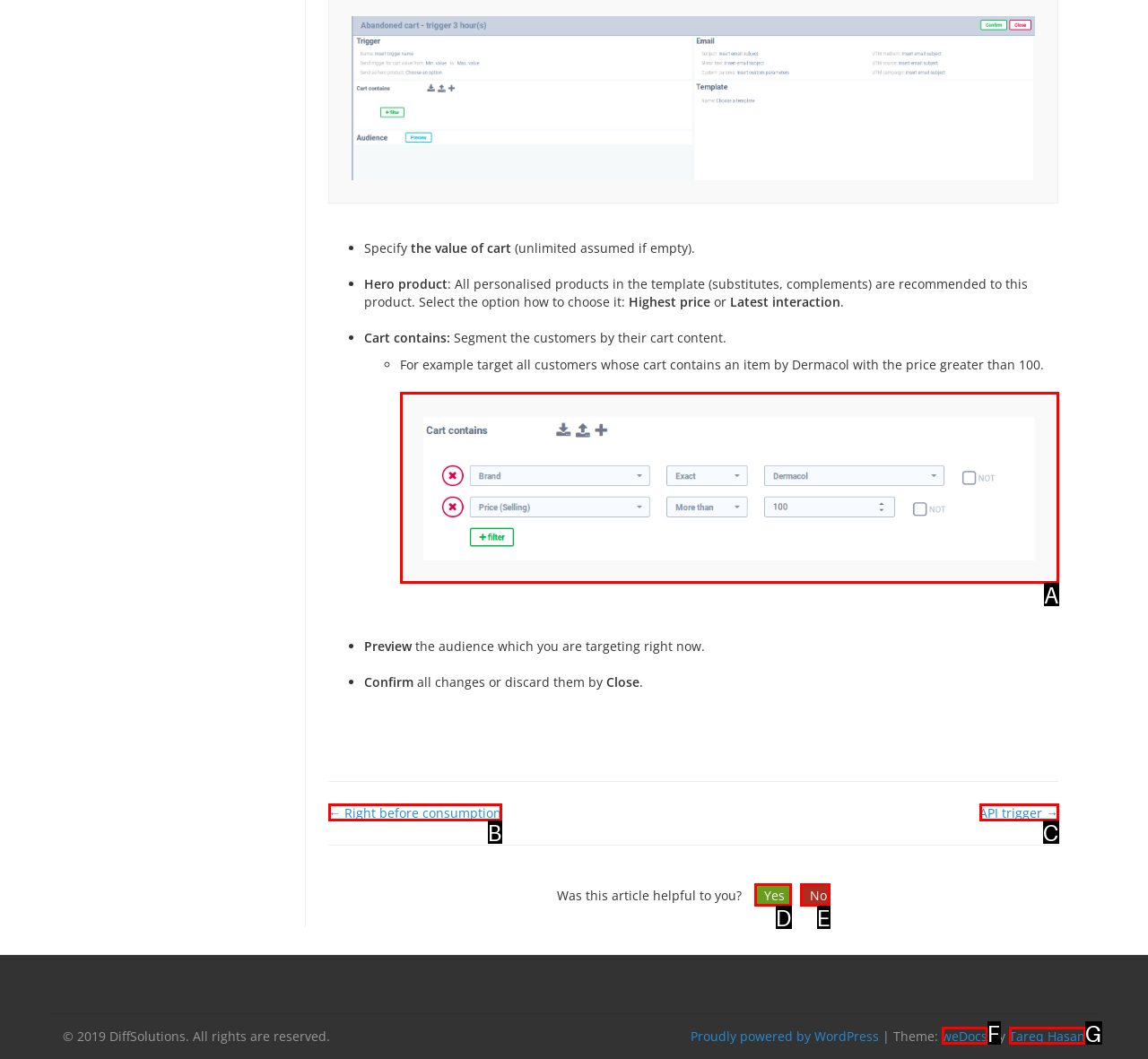Given the description: No, identify the HTML element that fits best. Respond with the letter of the correct option from the choices.

E